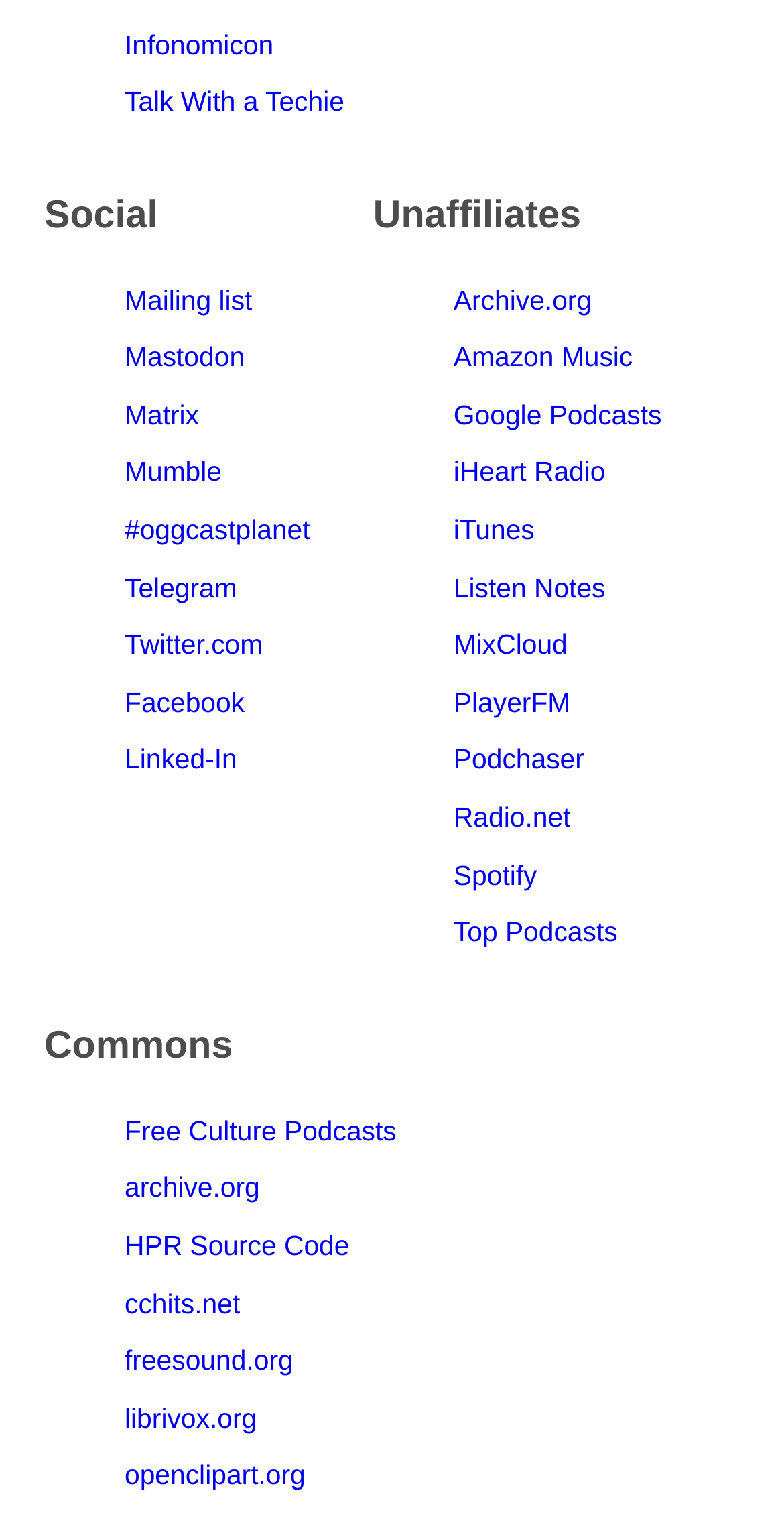Pinpoint the bounding box coordinates of the area that should be clicked to complete the following instruction: "Check out Free Culture Podcasts". The coordinates must be given as four float numbers between 0 and 1, i.e., [left, top, right, bottom].

[0.159, 0.734, 0.506, 0.754]